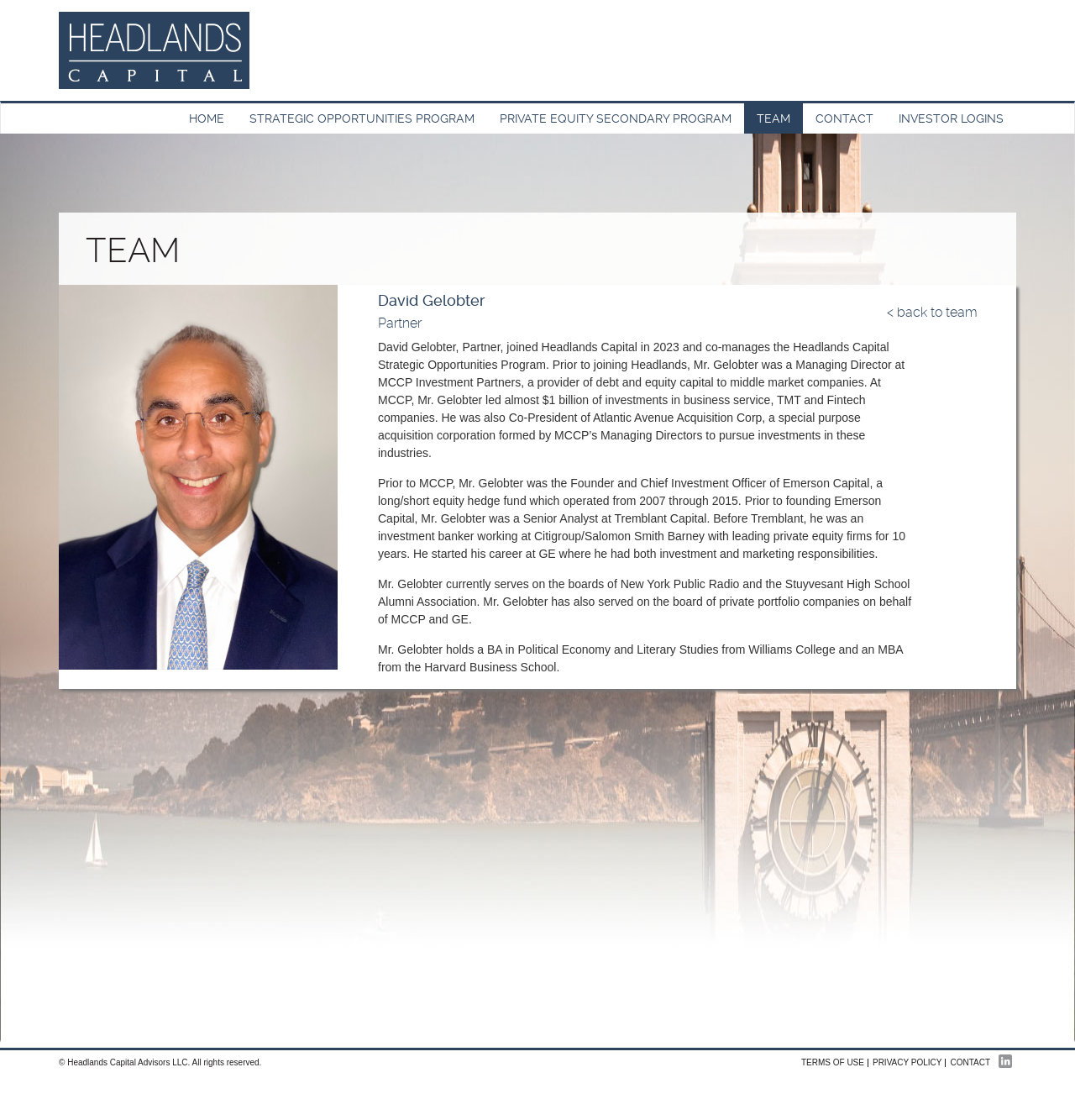How many years did David Gelobter's hedge fund operate? Based on the image, give a response in one word or a short phrase.

8 years